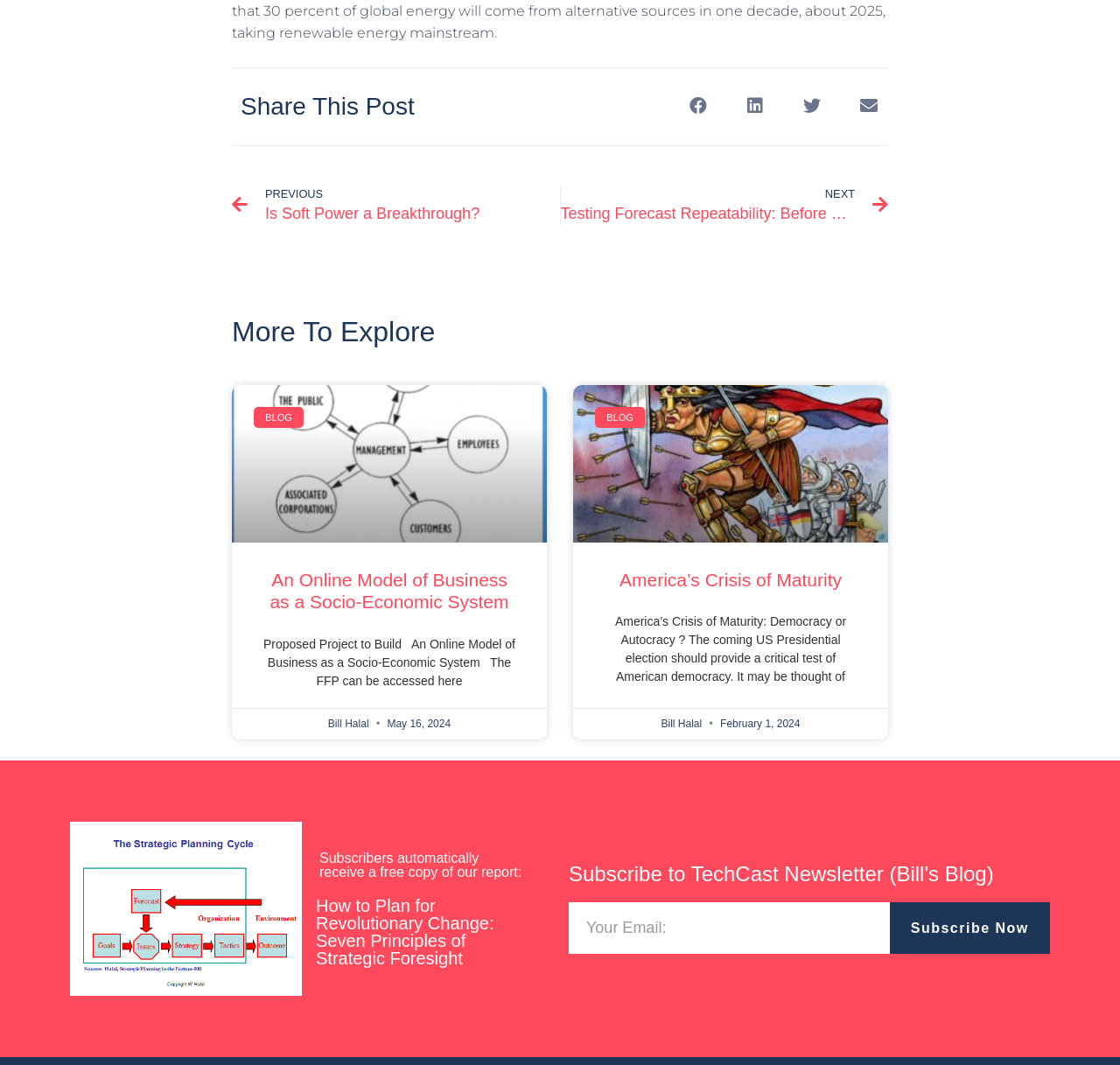Locate the bounding box coordinates of the element I should click to achieve the following instruction: "Read the article 'America’s Crisis of Maturity'".

[0.553, 0.535, 0.752, 0.554]